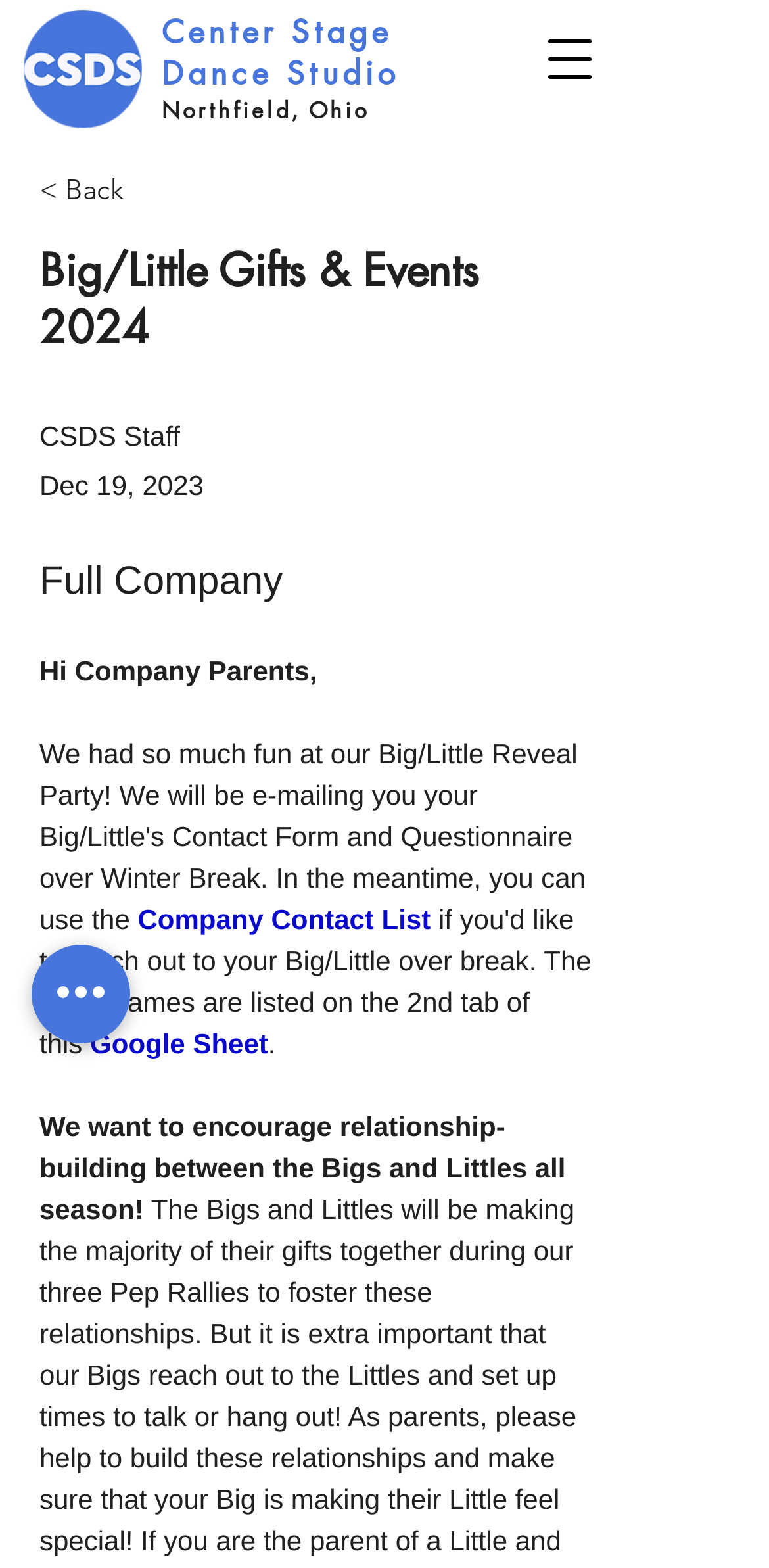Locate and provide the bounding box coordinates for the HTML element that matches this description: "Dance Stu".

[0.21, 0.034, 0.445, 0.06]